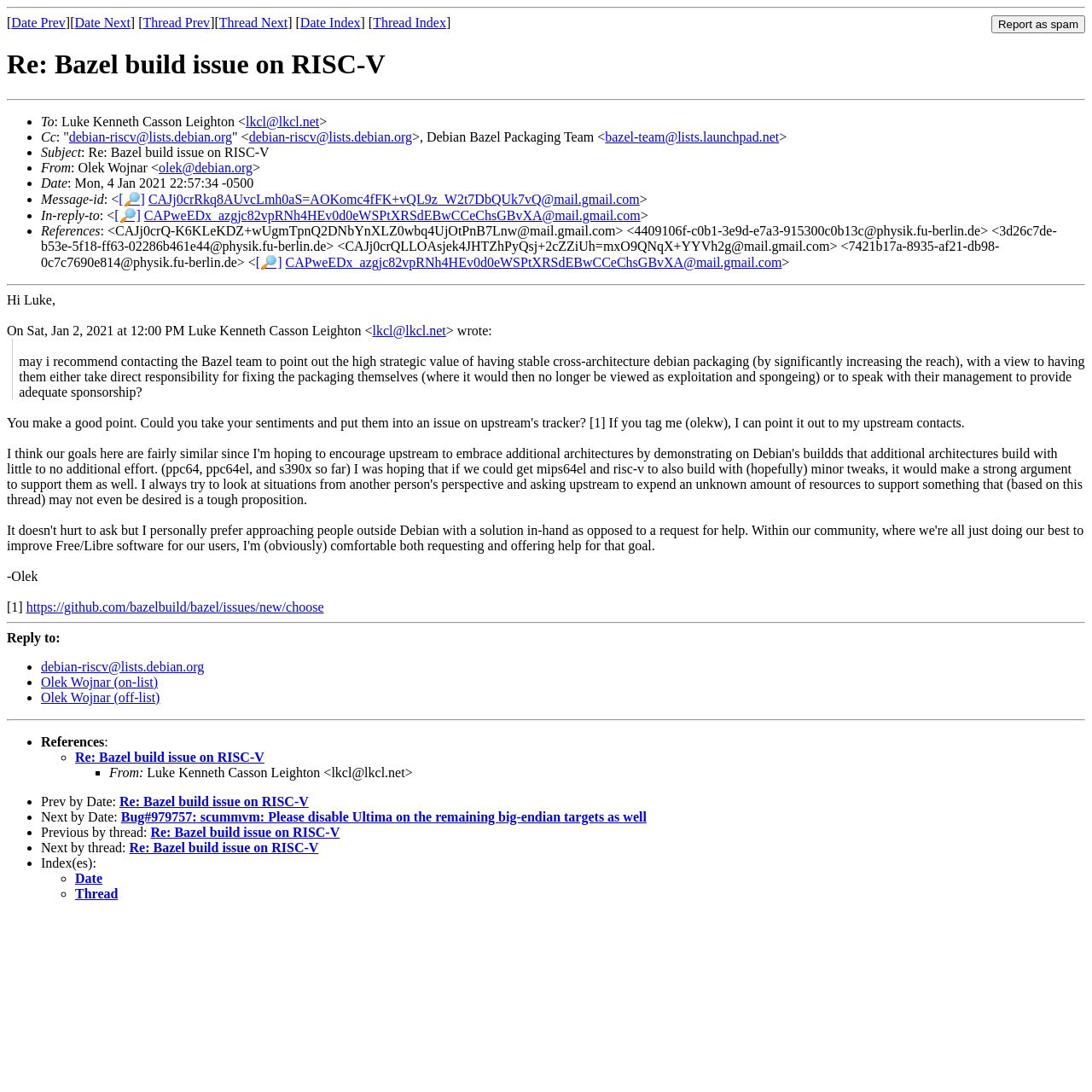Extract the bounding box of the UI element described as: "Date Index".

[0.275, 0.014, 0.33, 0.027]